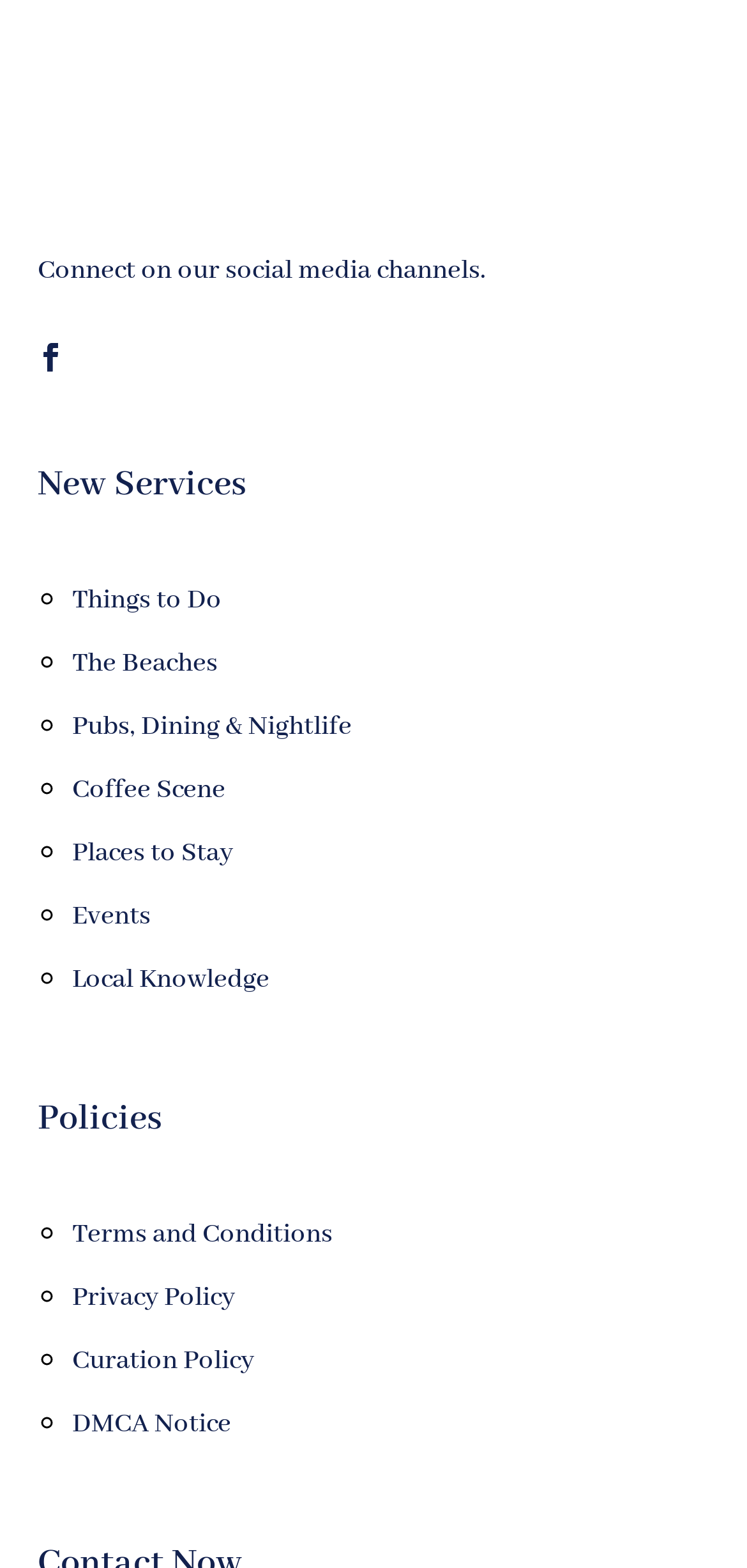How many policies are listed?
Answer the question with a single word or phrase, referring to the image.

4